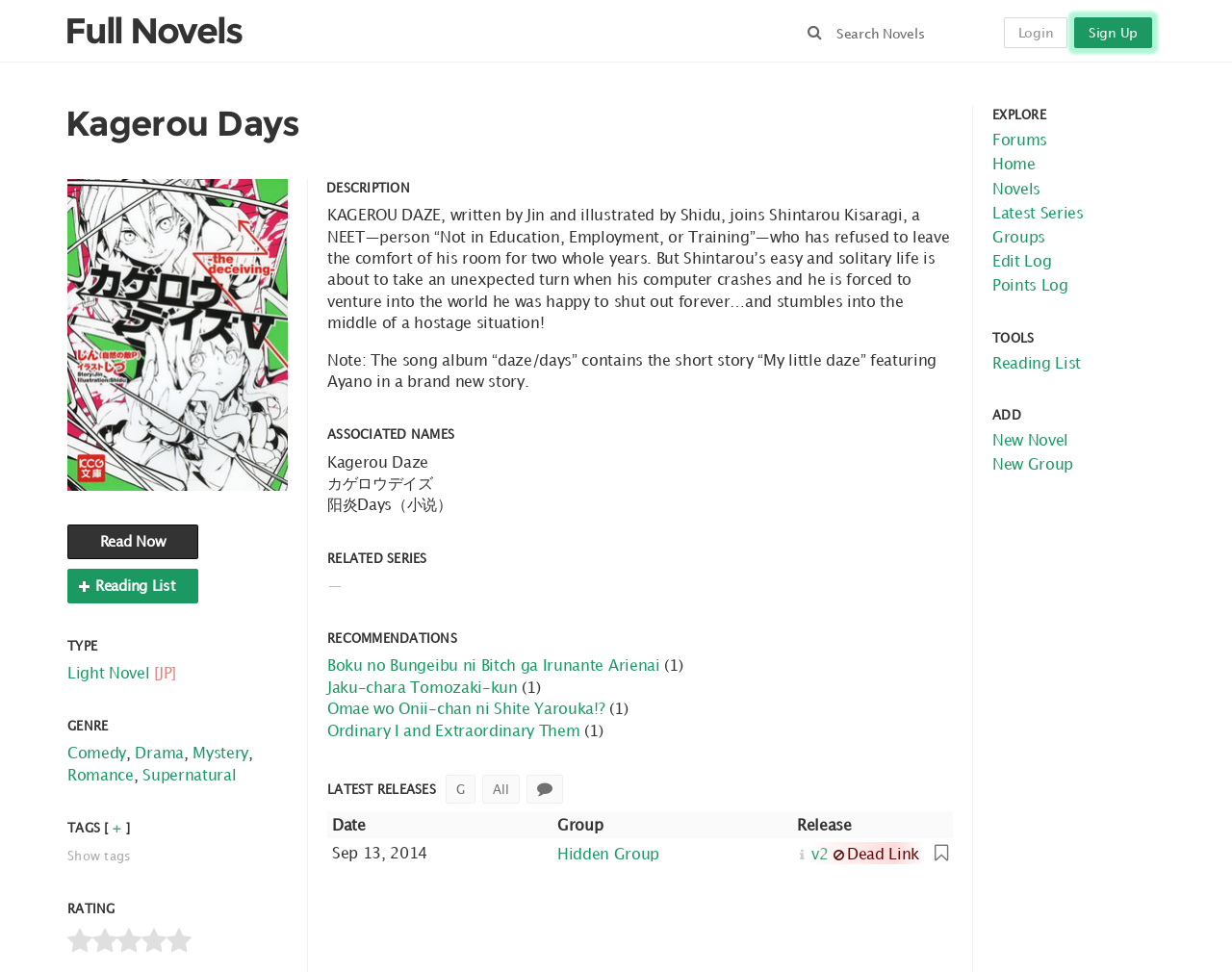Find the bounding box coordinates for the HTML element described as: "name="s" placeholder="Search Novels"". The coordinates should consist of four float values between 0 and 1, i.e., [left, top, right, bottom].

[0.677, 0.018, 0.83, 0.05]